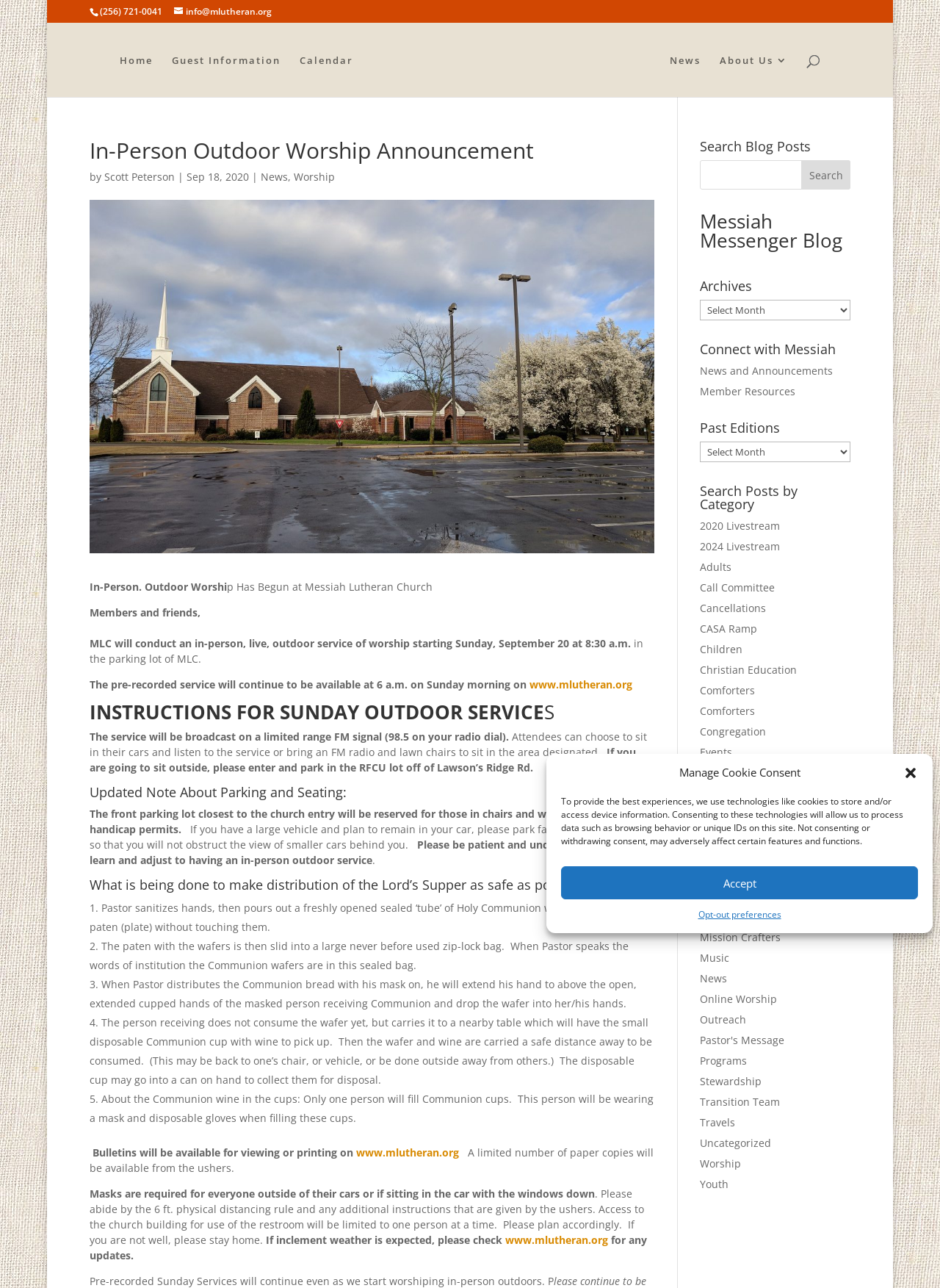Can you determine the bounding box coordinates of the area that needs to be clicked to fulfill the following instruction: "Visit the home page"?

[0.128, 0.043, 0.163, 0.075]